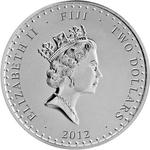Elaborate on the various elements present in the image.

This image showcases a silver coin featuring a detailed depiction of Queen Elizabeth II. The coin is inscribed with the words "Fiji," "Two Dollars," and the year "2012," outlining its origin and denomination. The portrait is elegantly designed to highlight the Queen's profile, adorned with a tiara, emphasizing her royal status. This particular coin is part of a collectible series known as the Silver Ounce coins, indicating its status as a precious metal item. It reflects both historical significance and artistic value, making it an appealing piece for collectors and enthusiasts alike.